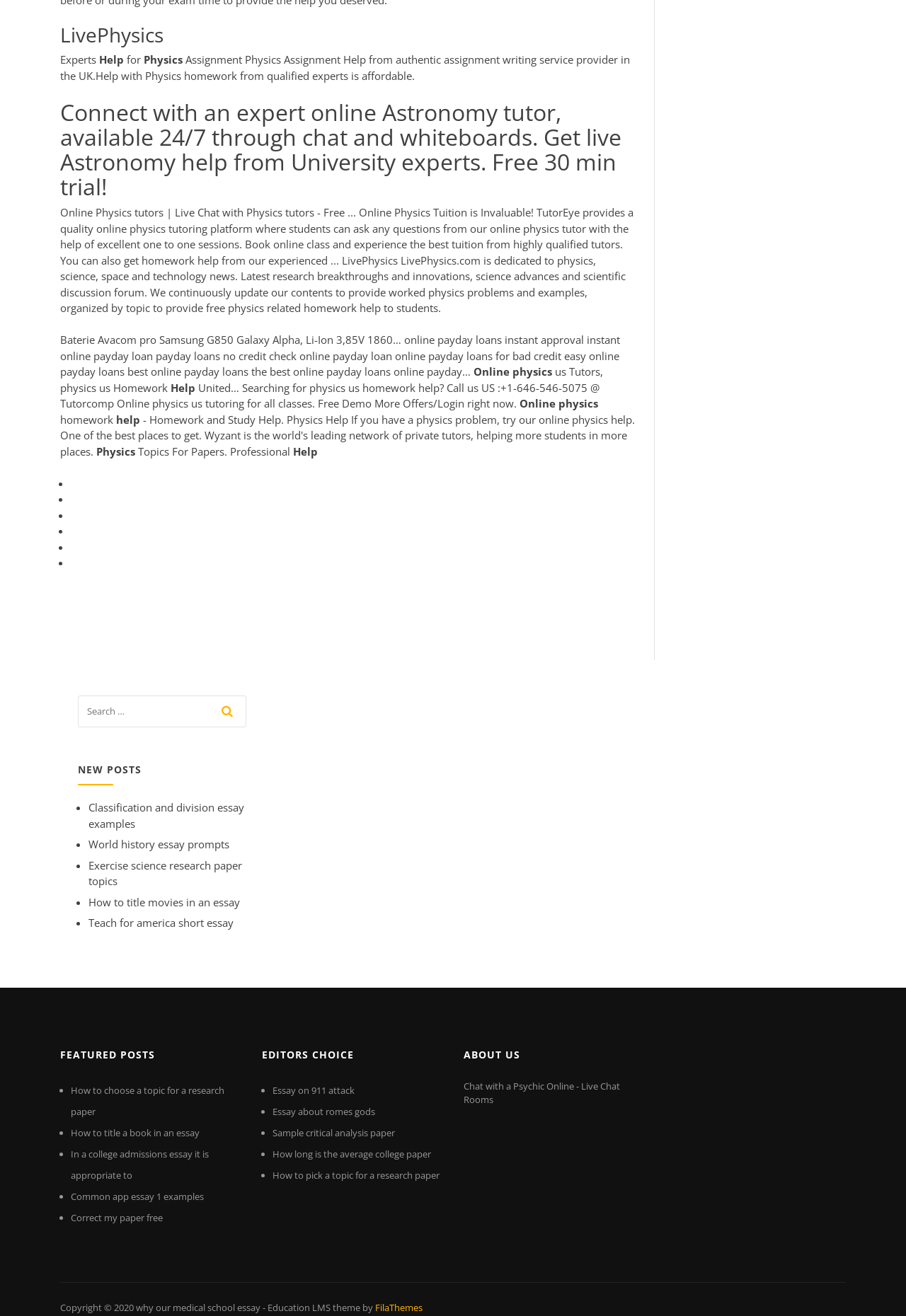Locate the bounding box of the UI element with the following description: "Exercise science research paper topics".

[0.098, 0.652, 0.267, 0.675]